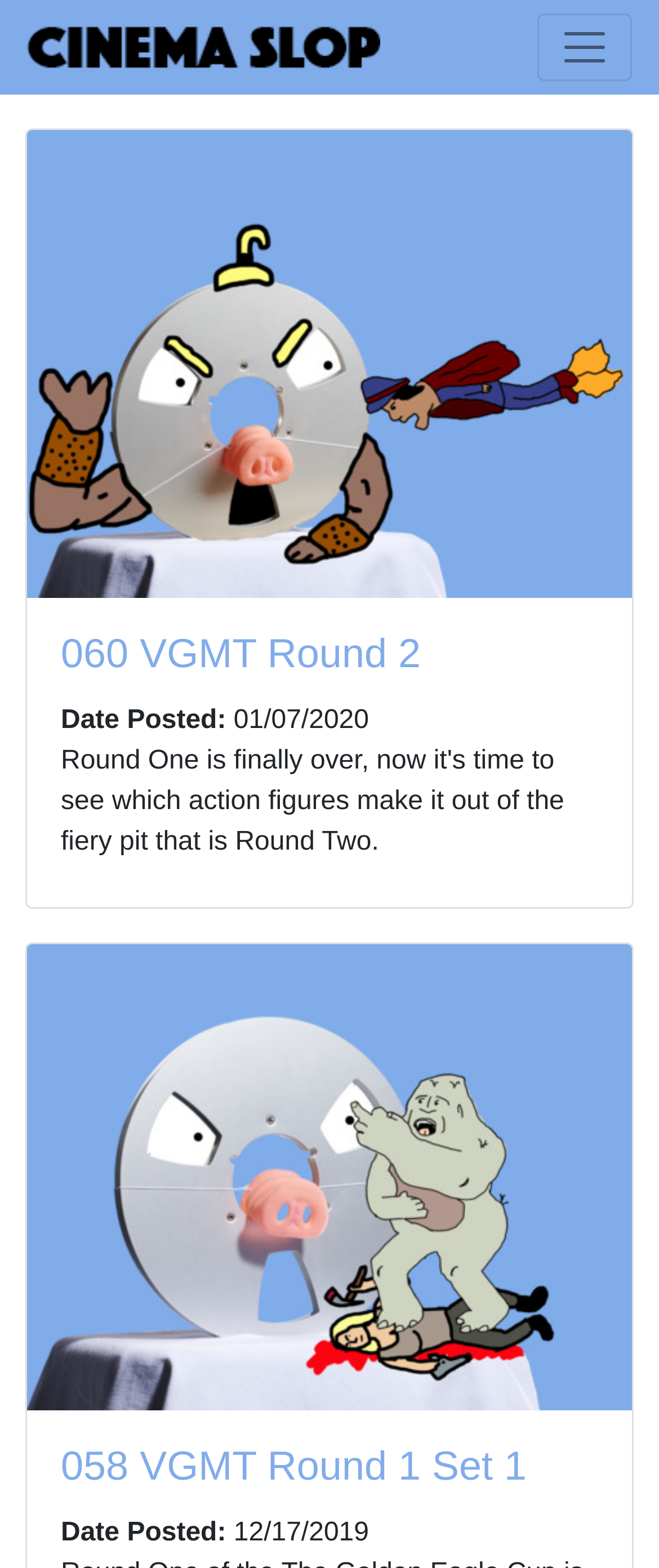Provide a thorough description of the webpage you see.

The webpage is titled "Explore the Slop" and features a prominent image at the top left corner, taking up about half of the screen's width. To the top right, there is a button labeled "Toggle navigation" that controls a navigation bar.

Below the image, there are four main sections, each containing a link, an image, and some text. The first section has a link labeled "VGMT Round 2" with an image below it, followed by a heading with the same text. To the right of the heading, there is a label "Date Posted:" and a date "01/07/2020".

The second section is similar, with a link labeled "060 VGMT Round 2" and a heading with the same text. It also has a label "Date Posted:" and a date "01/07/2020", positioned similarly to the first section.

The third section has a link labeled "VGMT Round 1 Set 1" with a larger image below it, taking up more vertical space than the other images. It also has a heading with the same text as the link. To the right of the heading, there is a label "Date Posted:" and a date "12/17/2019".

The fourth and final section is similar to the third, with a link labeled "058 VGMT Round 1 Set 1" and a heading with the same text. It also has a label "Date Posted:" and a date "12/17/2019", positioned similarly to the third section.